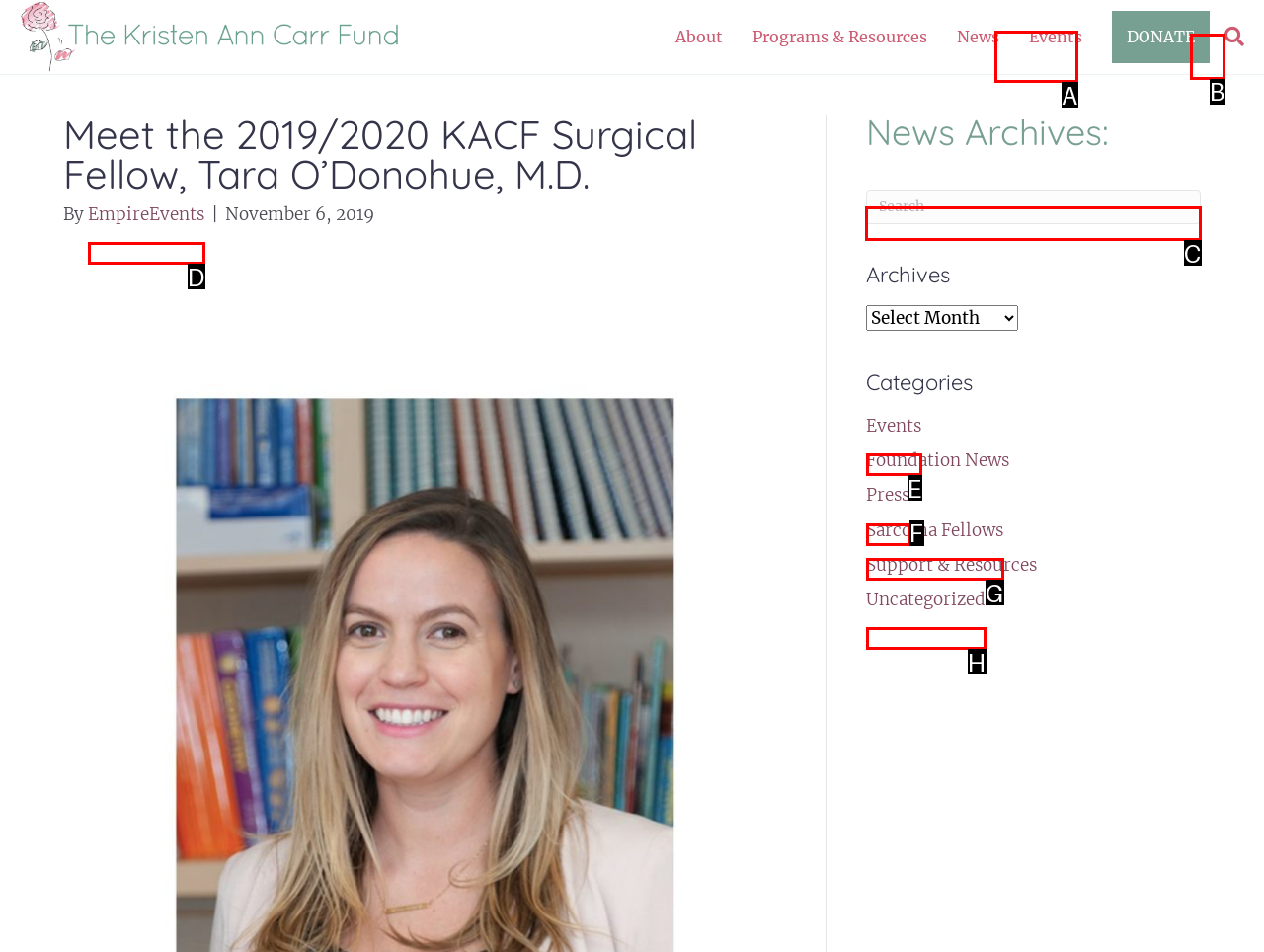Determine which option you need to click to execute the following task: Search for something. Provide your answer as a single letter.

C